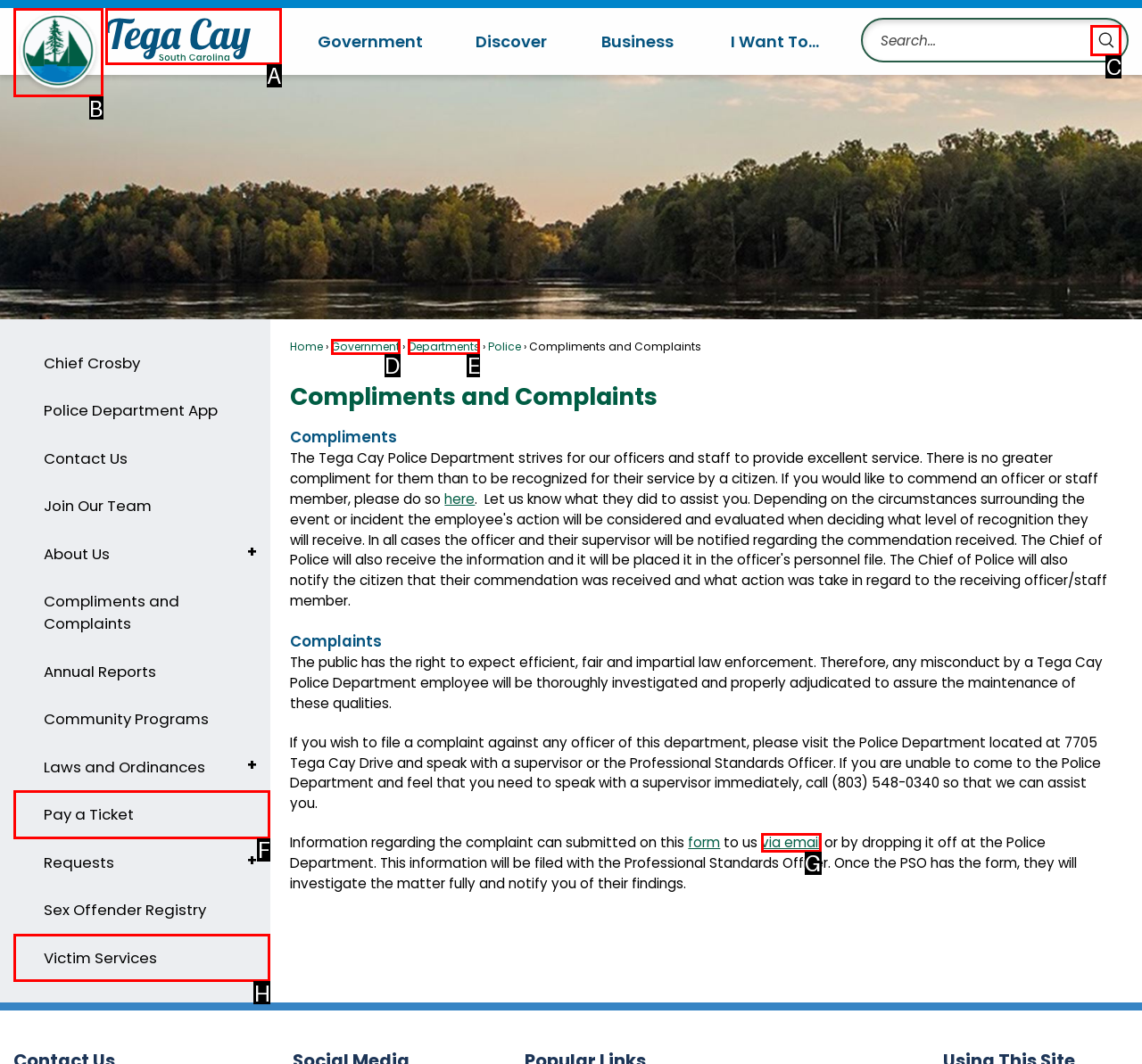What option should you select to complete this task: Go to the home page? Indicate your answer by providing the letter only.

B